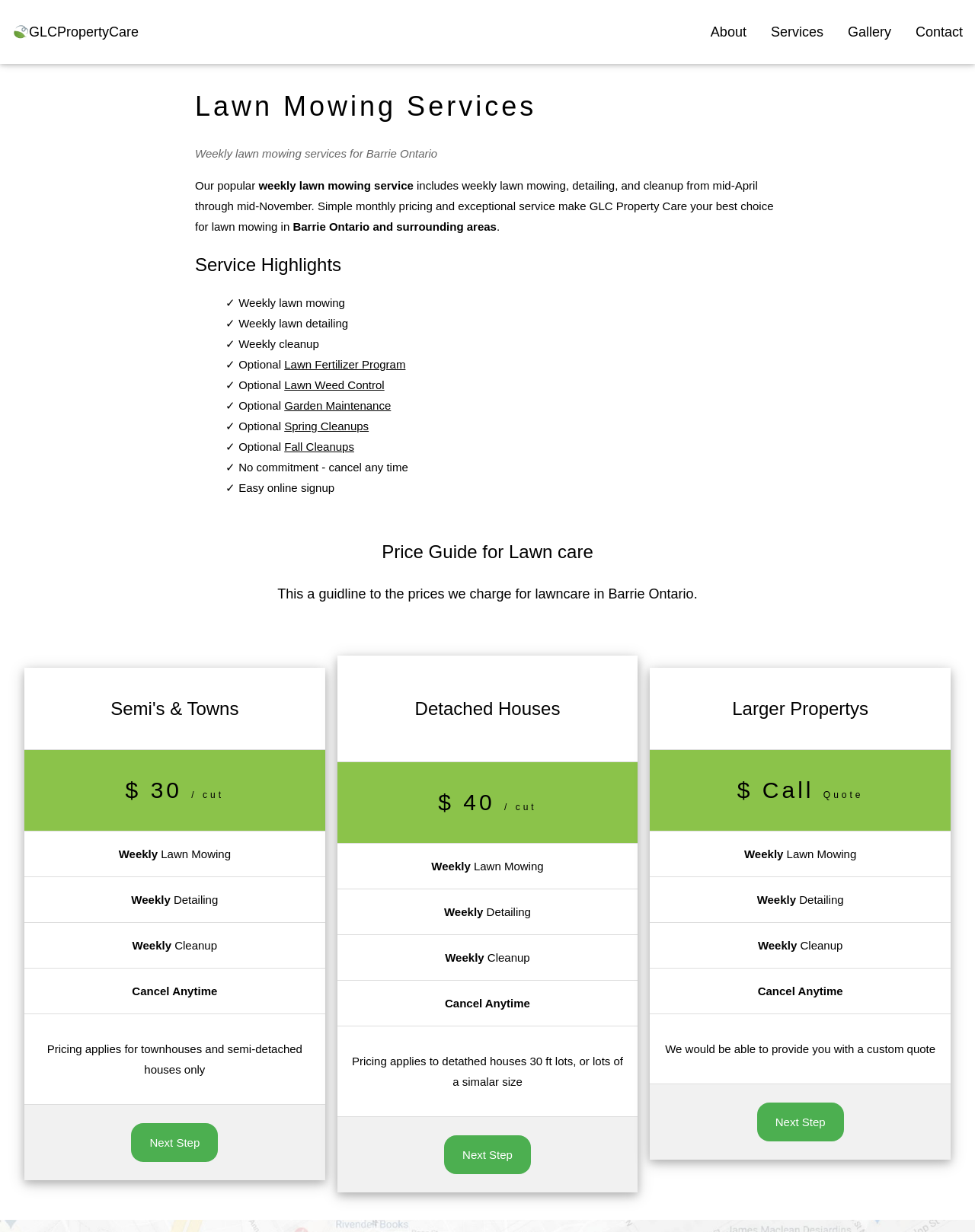Determine the bounding box for the HTML element described here: "Garden Maintenance". The coordinates should be given as [left, top, right, bottom] with each number being a float between 0 and 1.

[0.292, 0.324, 0.401, 0.334]